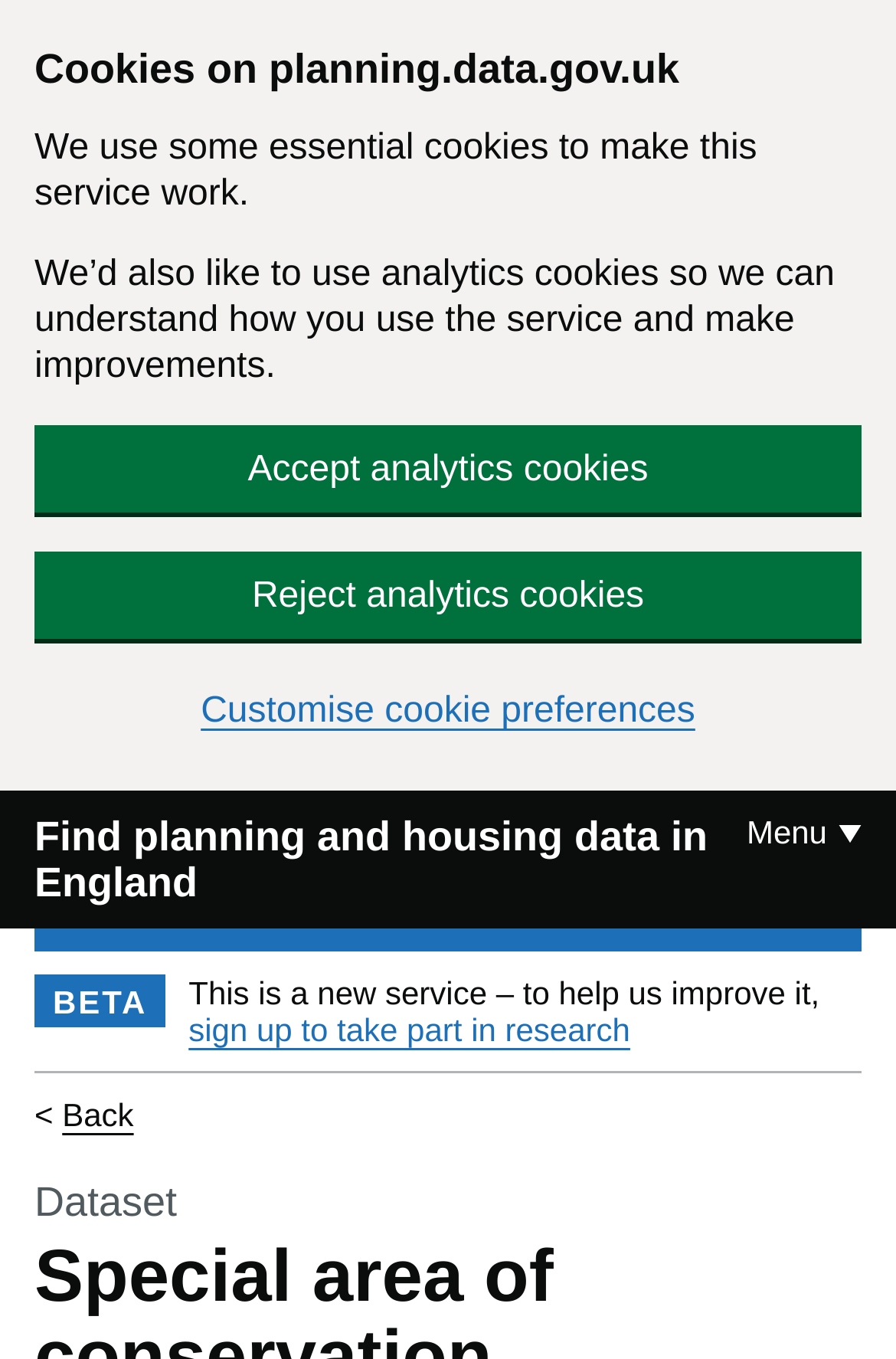What is the 'Find planning and housing data in England' link for?
Provide a well-explained and detailed answer to the question.

The link is a prominent element on the page, and its text suggests that it is a main function of the webpage. Clicking the link is likely to take the user to a page or section where they can find planning and housing data in England.